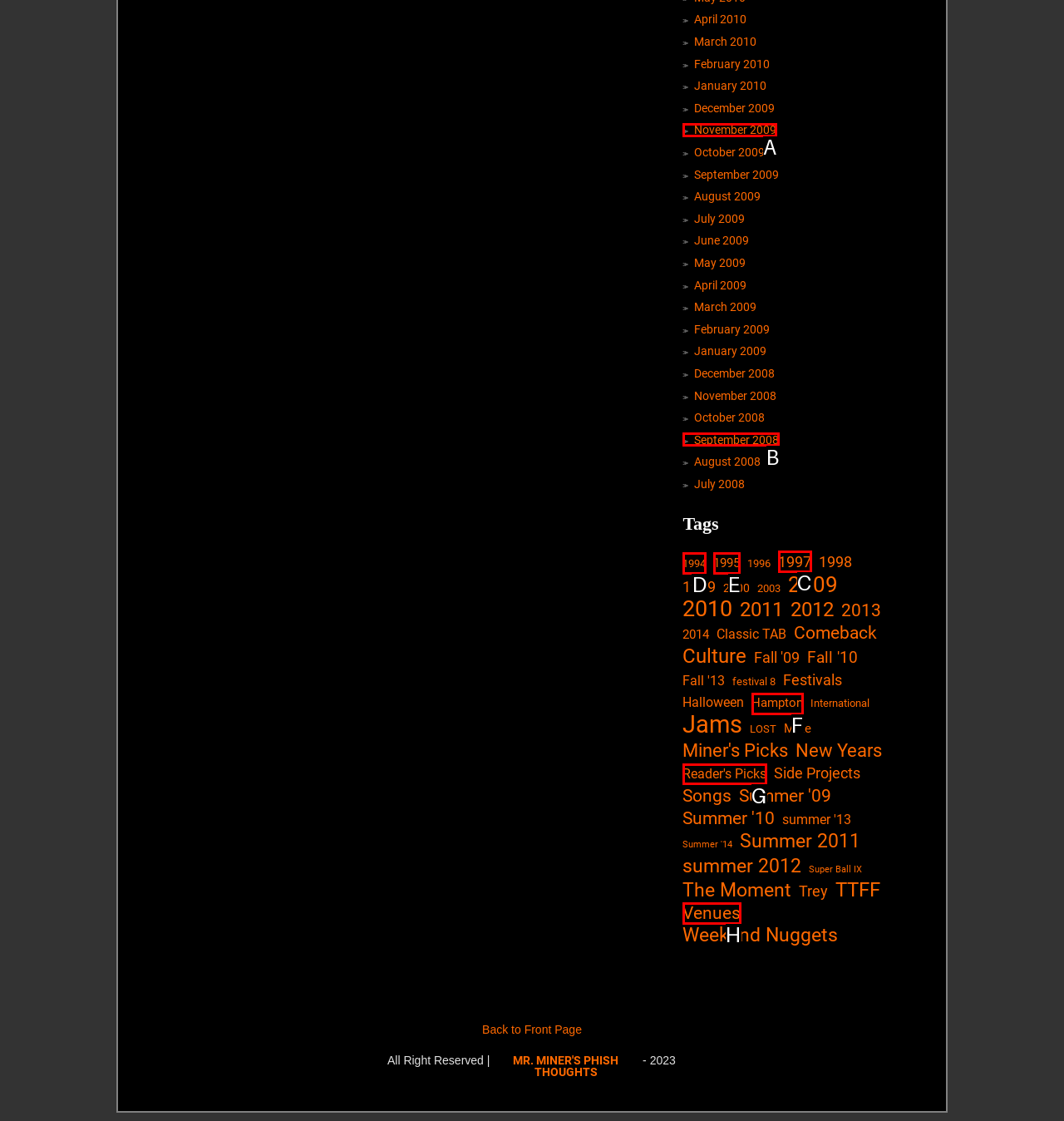Based on the task: Explore the '1994 (13 items)' category, which UI element should be clicked? Answer with the letter that corresponds to the correct option from the choices given.

D